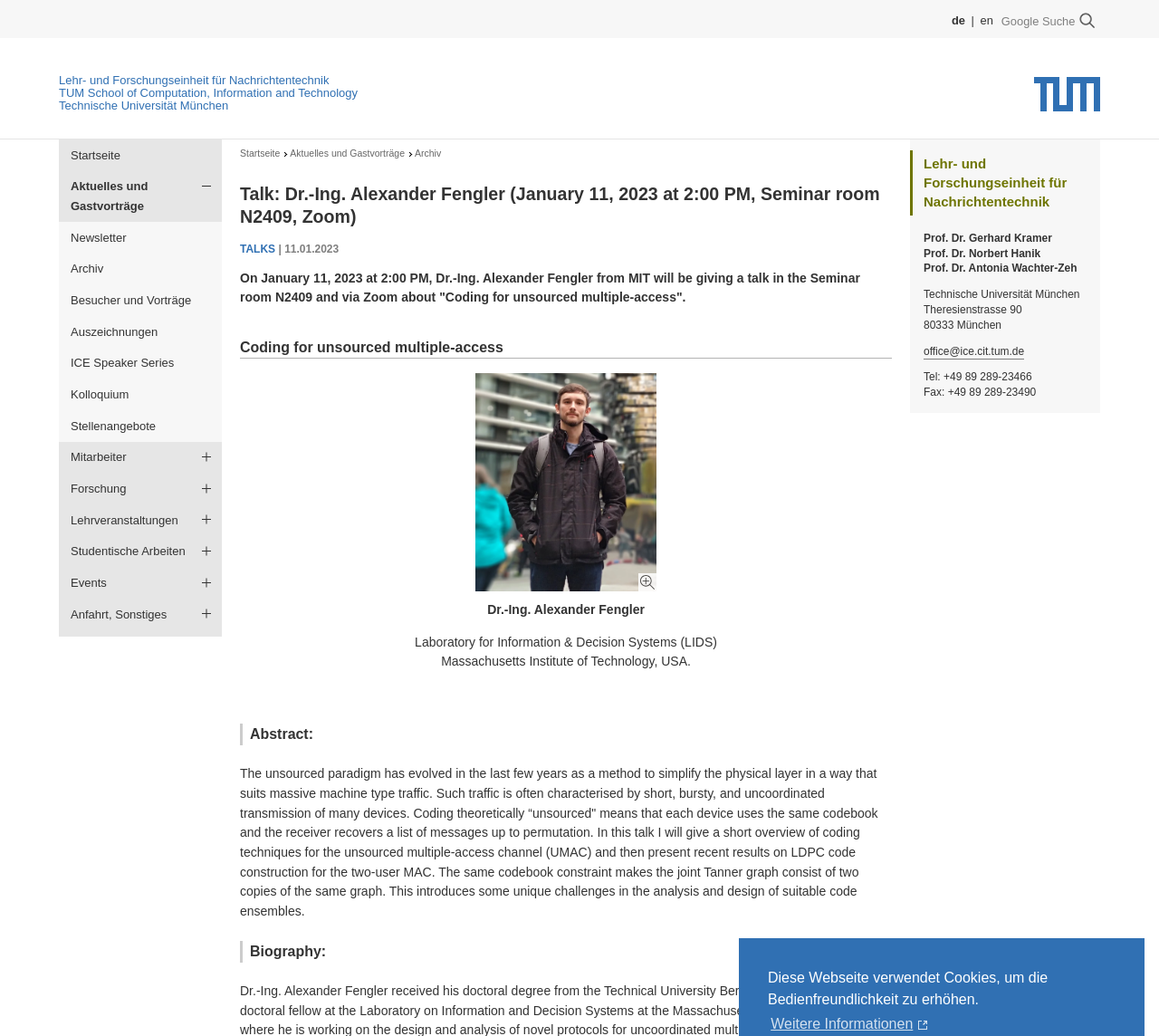Identify the bounding box coordinates of the region I need to click to complete this instruction: "Open the gallery for the talk".

[0.41, 0.361, 0.566, 0.571]